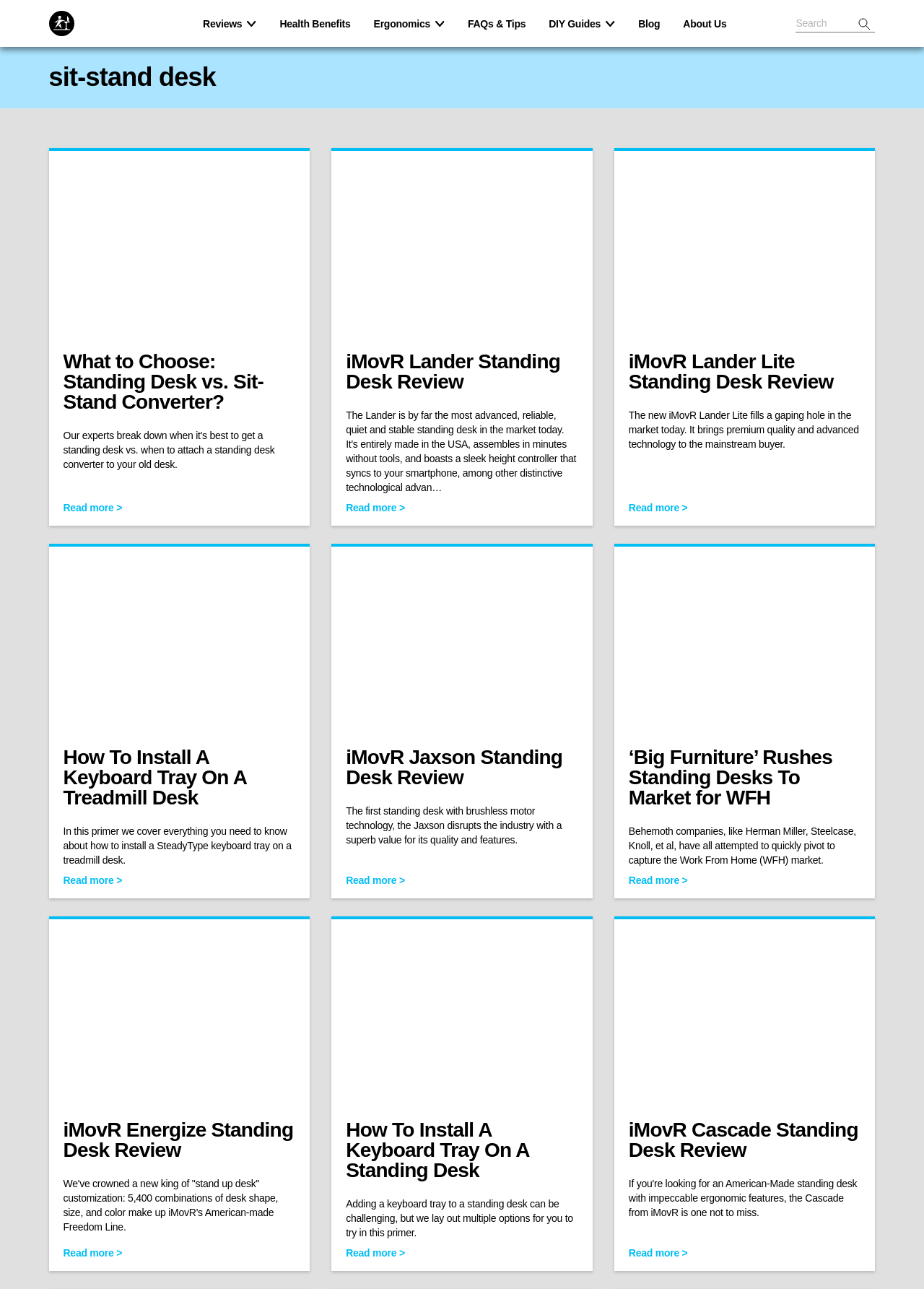Articulate a detailed summary of the webpage's content and design.

This webpage is an archive of articles related to sit-stand desks, featuring expert reviews and more. At the top, there are several links to different categories, including "Reviews", "Health Benefits", "Ergonomics", "FAQs & Tips", "DIY Guides", "Blog", and "About Us". 

Below these links, there is a search bar with a "Search" button to the right. 

The main content of the page is divided into several sections, each featuring a heading, an image, and a brief summary or excerpt from an article. There are a total of 9 sections, each with a similar layout. The headings of these sections include "What to Choose: Standing Desk vs. Sit-Stand Converter?", "iMovR Lander Standing Desk Review", "iMovR Lander Lite Standing Desk Review", "How To Install A Keyboard Tray On A Treadmill Desk", "iMovR Jaxson Standing Desk Review", "‘Big Furniture’ Rushes Standing Desks To Market for WFH", "iMovR Energize Standing Desk Review", "How To Install A Keyboard Tray On A Standing Desk", and "iMovR Cascade Standing Desk Review". 

Each section has a "Read more >" link at the bottom, which likely leads to the full article. The images in each section are related to the topic of the article, featuring products or scenarios related to sit-stand desks.